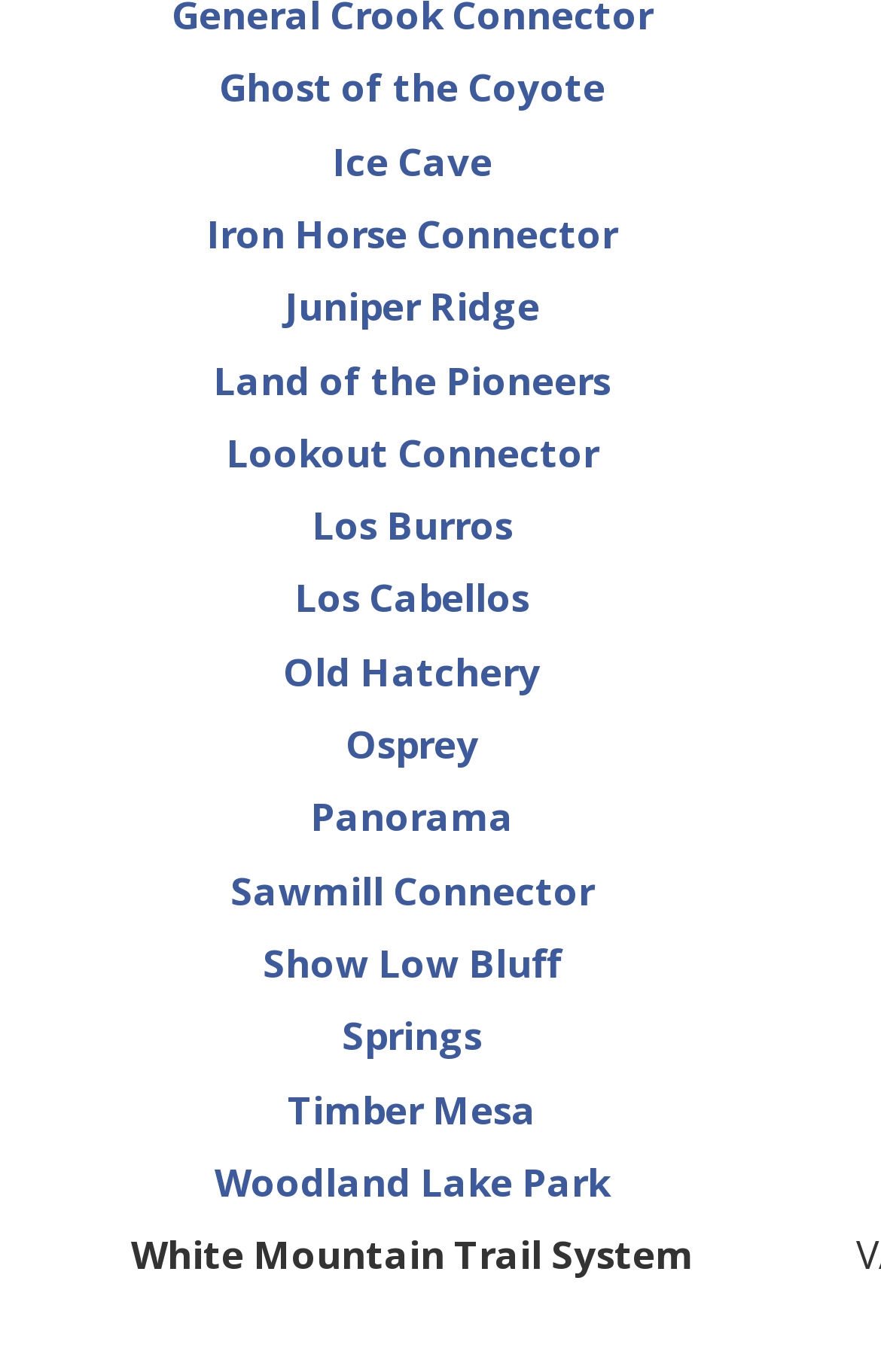Provide a short answer to the following question with just one word or phrase: What type of information is presented on this webpage?

Trail information